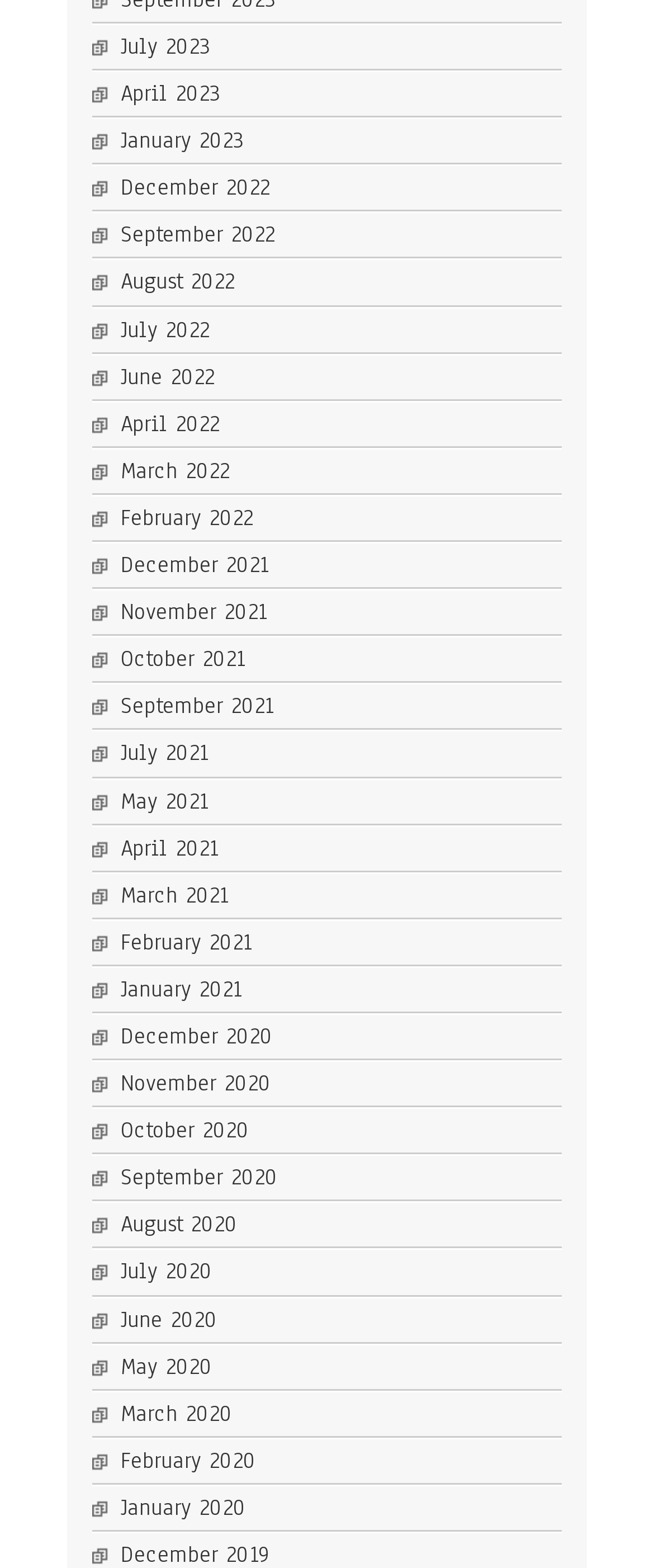Kindly determine the bounding box coordinates for the clickable area to achieve the given instruction: "Check December 2020".

[0.185, 0.652, 0.418, 0.671]